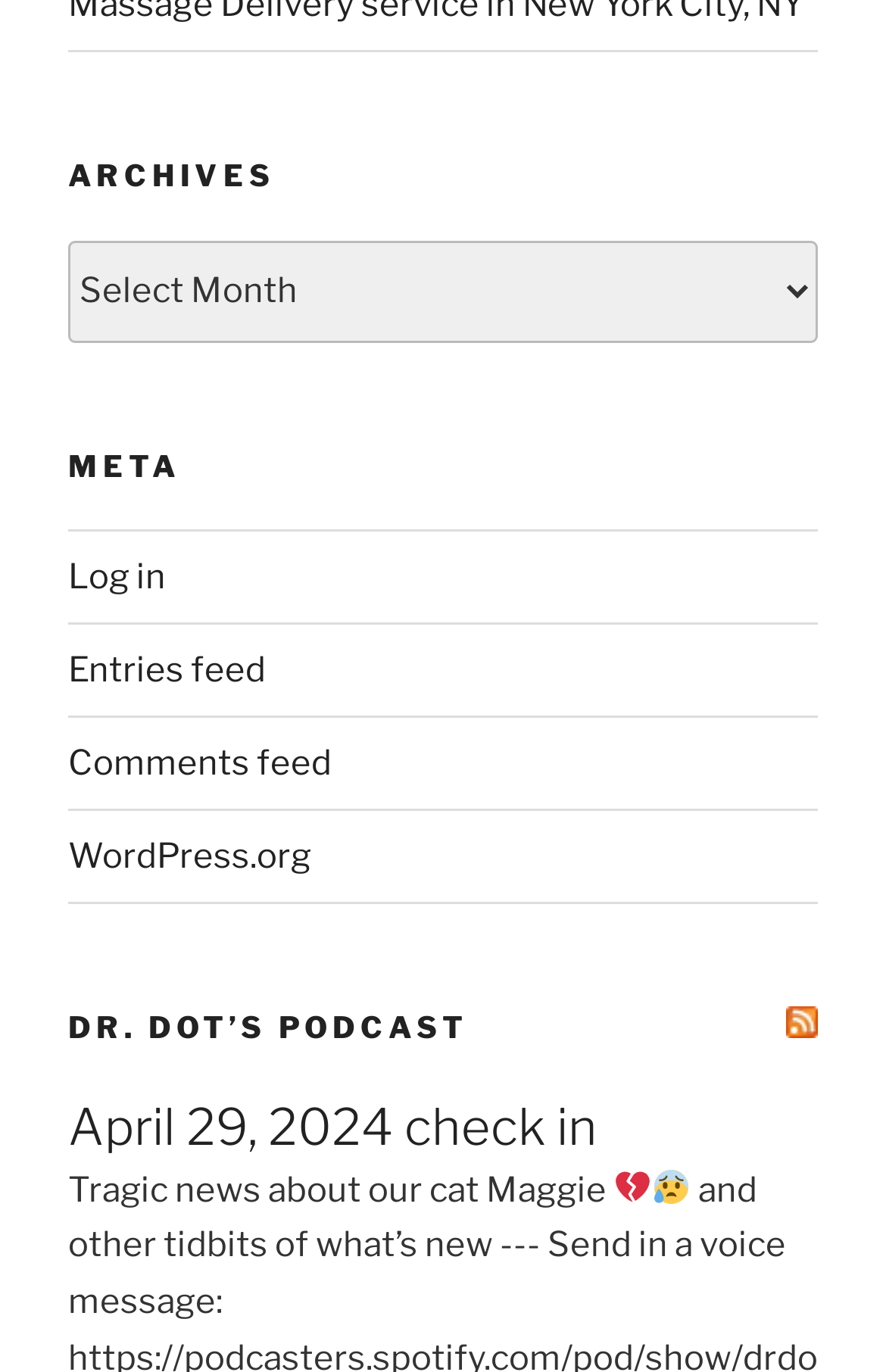Is the combobox 'Archives' expanded?
Answer the question with a single word or phrase derived from the image.

False